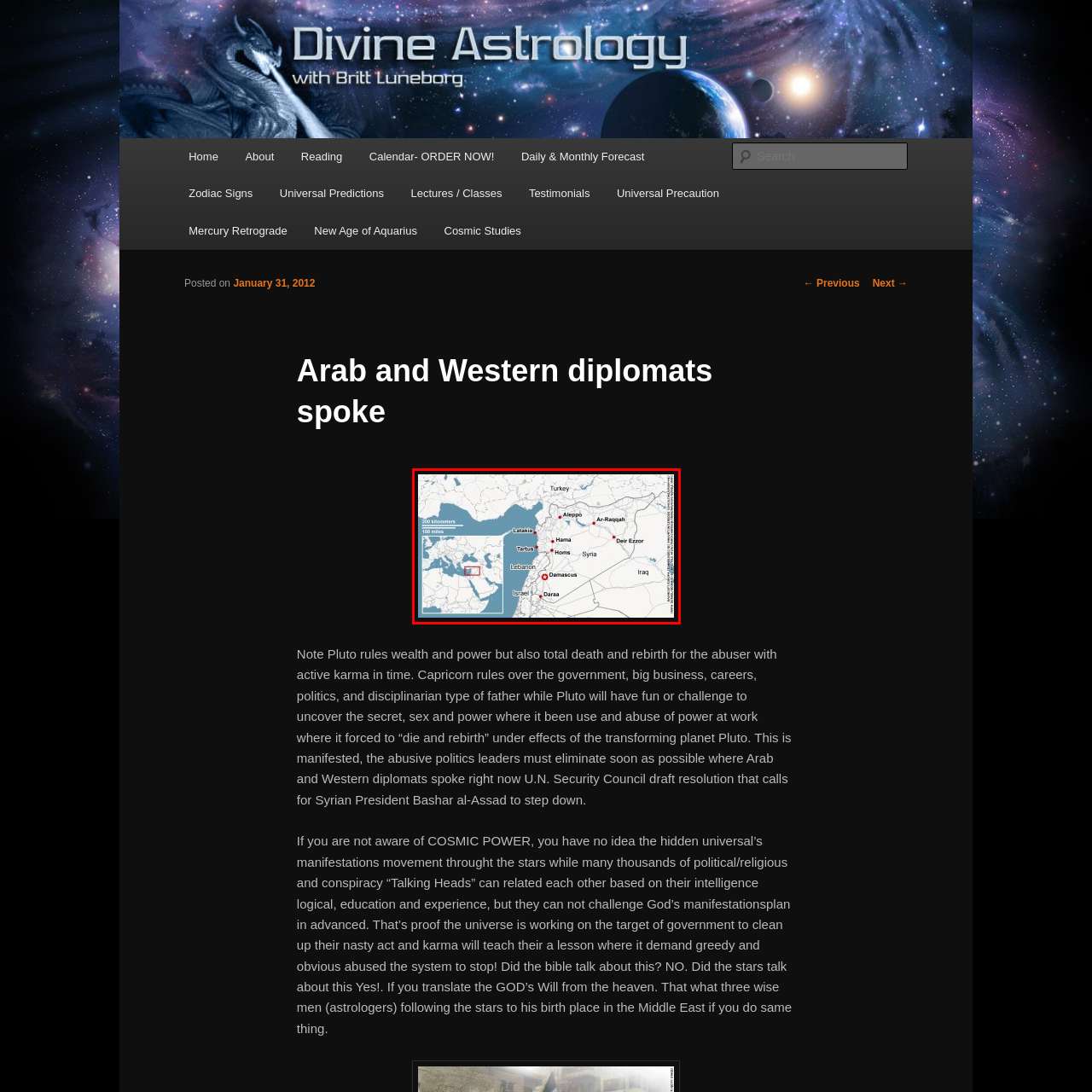What are the prominent cities marked on the map?
Examine the red-bounded area in the image carefully and respond to the question with as much detail as possible.

The map highlights several prominent cities in Syria, including Aleppo, Homs, and Damascus, which are significant urban centers within the country's landscape. These cities are likely marked due to their importance in terms of population, economy, or cultural heritage.